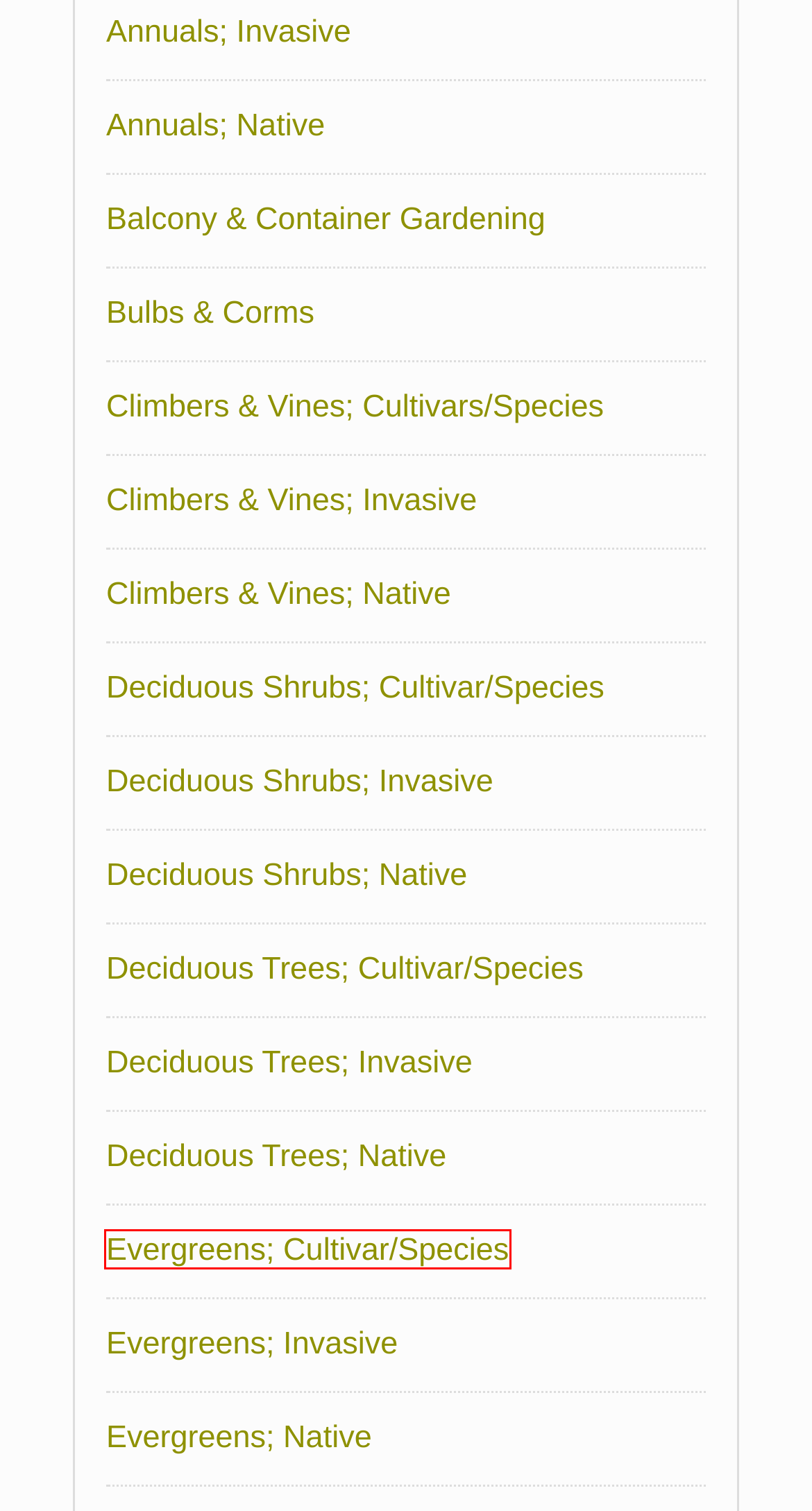Examine the screenshot of a webpage with a red rectangle bounding box. Select the most accurate webpage description that matches the new webpage after clicking the element within the bounding box. Here are the candidates:
A. Deciduous Shrubs; Invasive – Toronto Master Gardeners
B. Climbers & Vines; Cultivars/Species – Toronto Master Gardeners
C. Evergreens; Cultivar/Species – Toronto Master Gardeners
D. Deciduous Trees; Invasive – Toronto Master Gardeners
E. Deciduous Trees; Cultivar/Species – Toronto Master Gardeners
F. Evergreens; Native – Toronto Master Gardeners
G. Deciduous Trees; Native – Toronto Master Gardeners
H. Climbers & Vines; Native – Toronto Master Gardeners

C